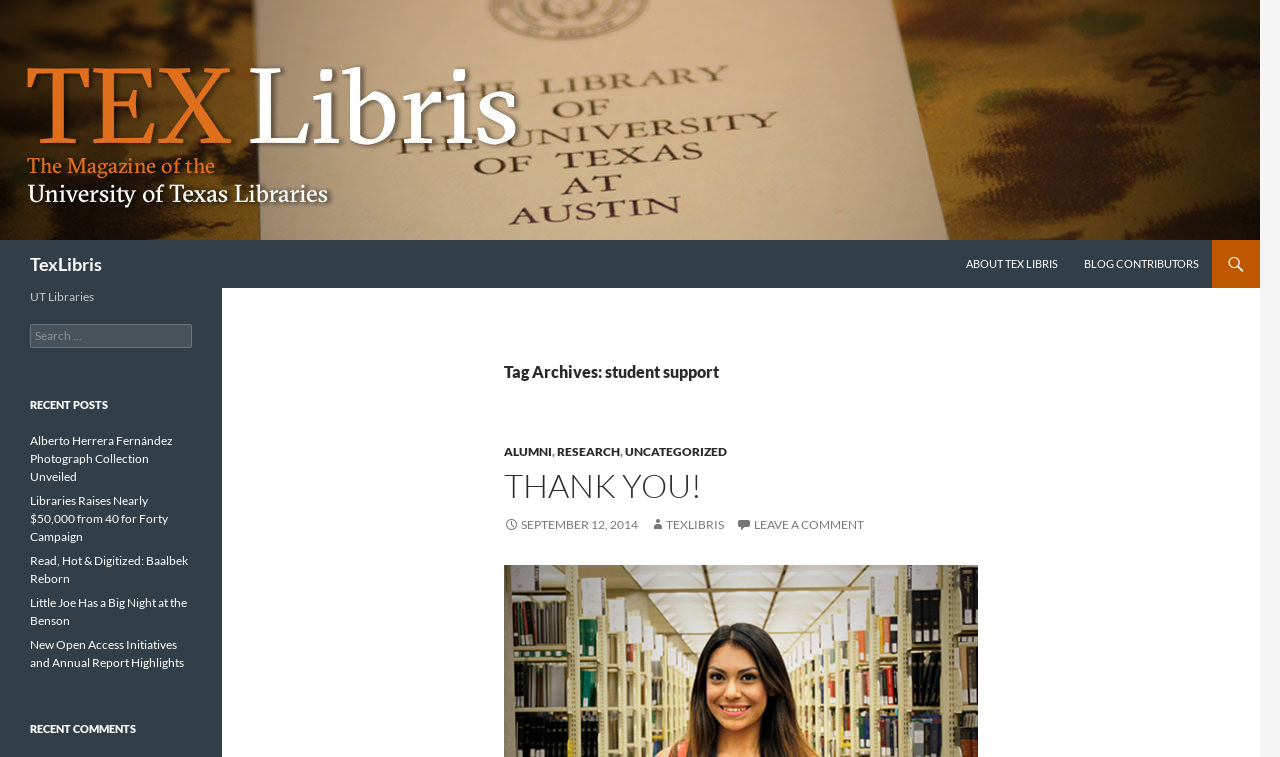Bounding box coordinates are given in the format (top-left x, top-left y, bottom-right x, bottom-right y). All values should be floating point numbers between 0 and 1. Provide the bounding box coordinate for the UI element described as: Blog Contributors

[0.838, 0.317, 0.946, 0.38]